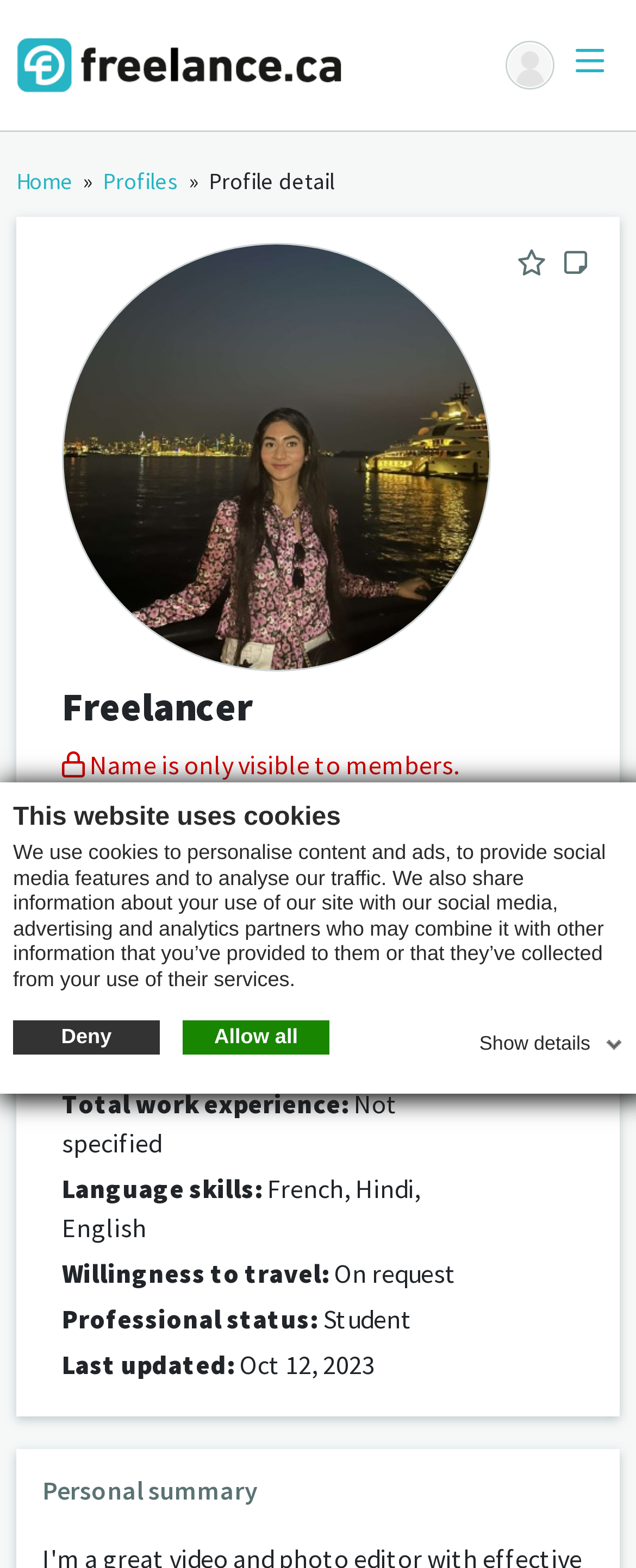Could you find the bounding box coordinates of the clickable area to complete this instruction: "view Jan-10-13 details"?

None